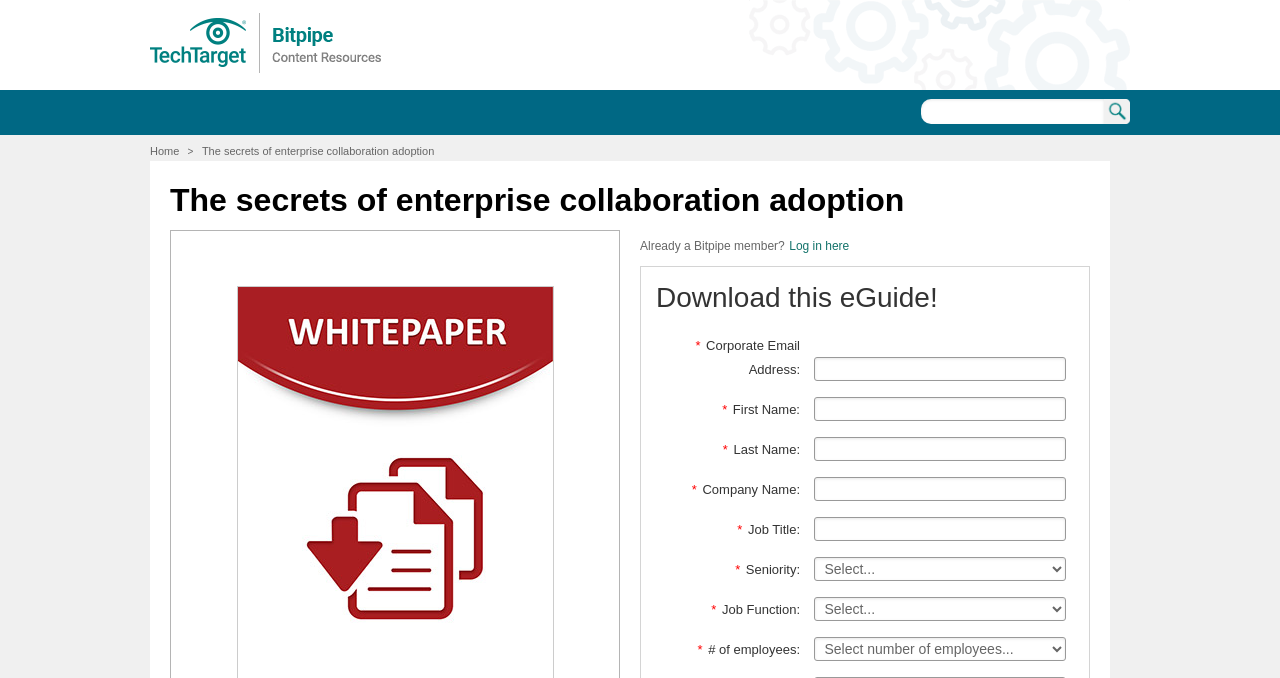Identify the bounding box for the element characterized by the following description: "Log in here".

[0.617, 0.352, 0.663, 0.373]